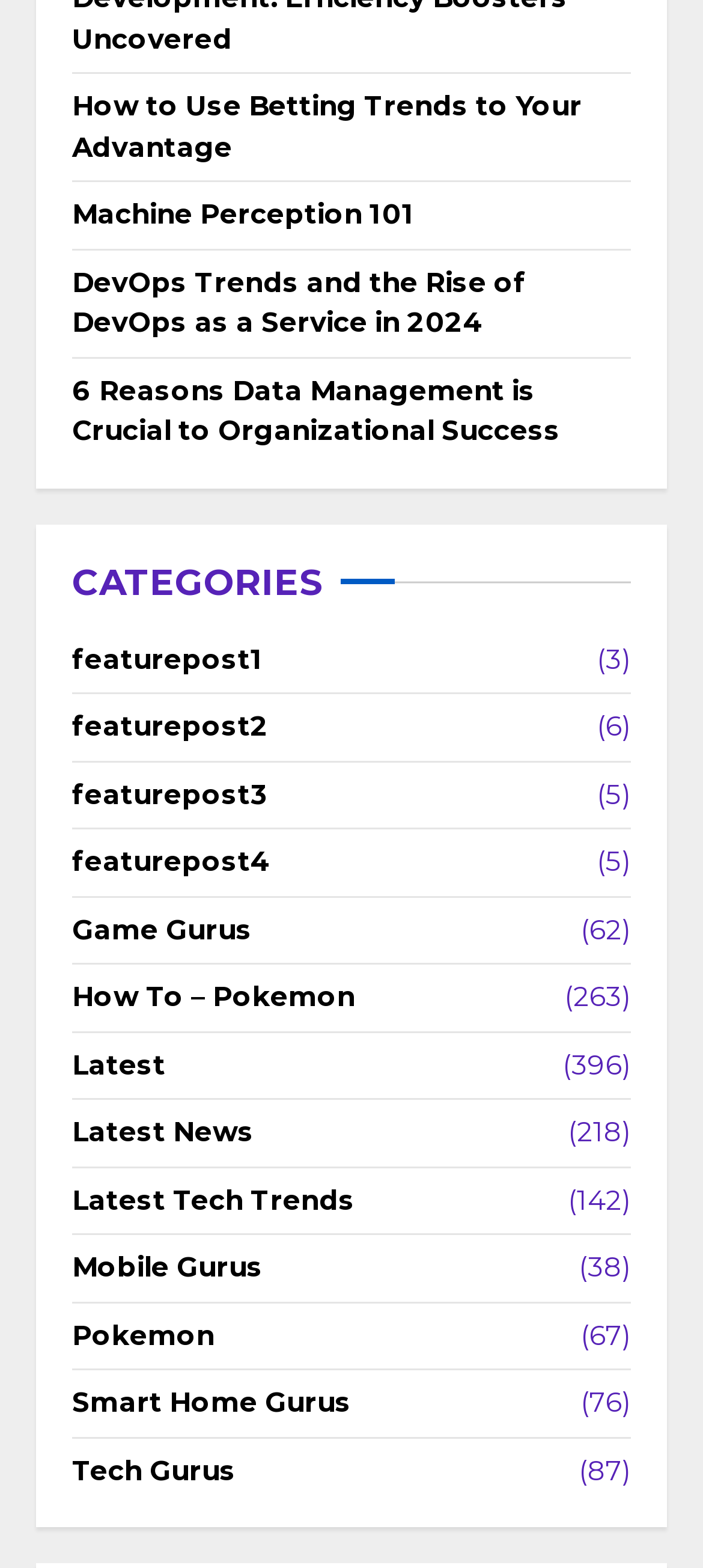Please identify the bounding box coordinates of the area I need to click to accomplish the following instruction: "Read about how to use betting trends to your advantage".

[0.103, 0.057, 0.828, 0.104]